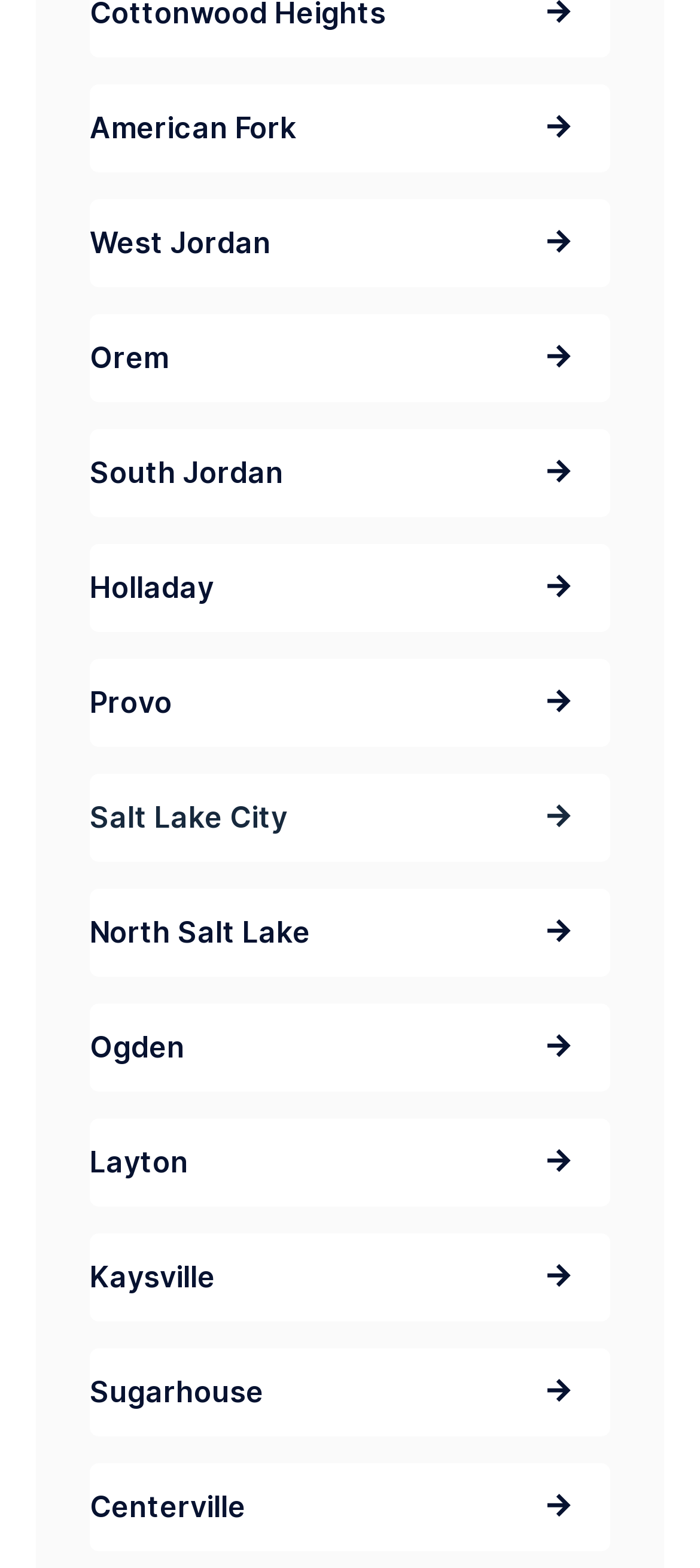Can you determine the bounding box coordinates of the area that needs to be clicked to fulfill the following instruction: "click American Fork"?

[0.128, 0.054, 0.872, 0.11]